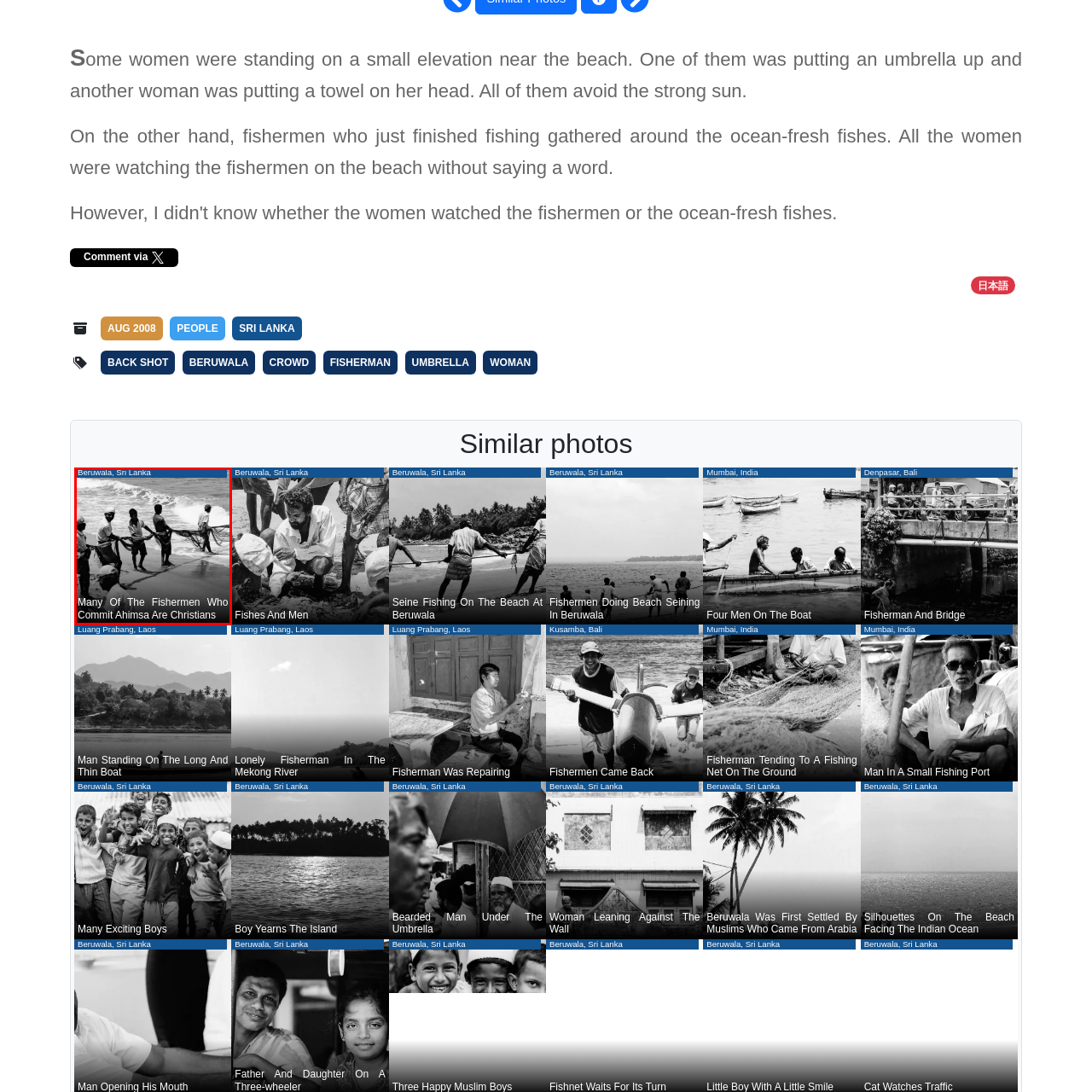Draft a detailed caption for the image located inside the red outline.

In this striking black-and-white photograph taken in Beruwala, Sri Lanka, a group of fishermen is seen pulling a fishing net along the shoreline, highlighting their collaboration and the community spirit essential to their trade. The scene captures a moment of hard work and dedication as the fishermen engage in the age-old practice of beach seining, a method where teams pull nets from the ocean to gather fish. The caption notes that many of these fishermen adhere to the principle of Ahimsa, a concept emphasizing non-violence, and are members of the Christian faith. This image reflects not only the cultural practices of the region but also the deep connection between the community, their faith, and the sea.